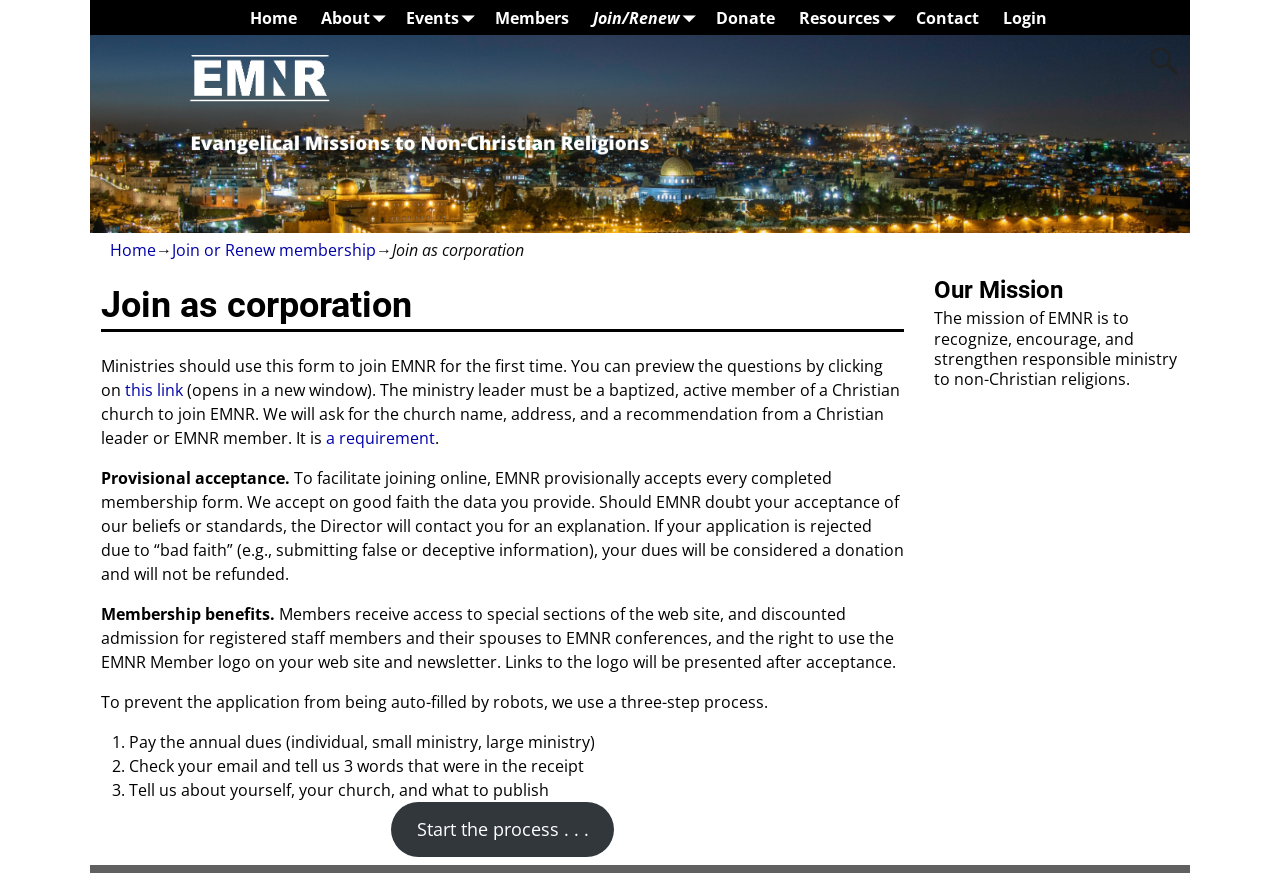Determine the bounding box coordinates of the region that needs to be clicked to achieve the task: "Search for something".

[0.894, 0.044, 0.922, 0.095]